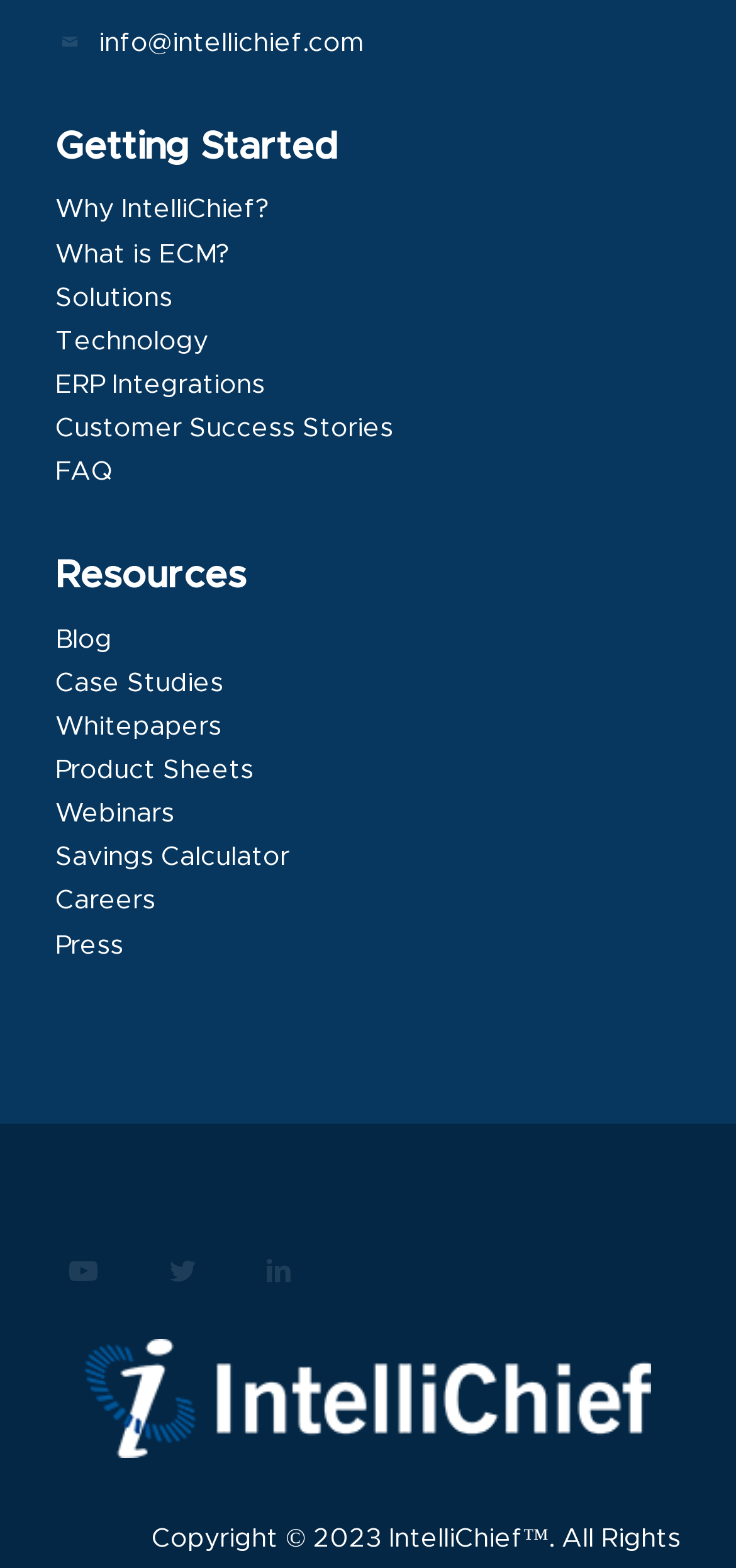Find the bounding box coordinates for the area that should be clicked to accomplish the instruction: "Explore IntelliChief's blog".

[0.075, 0.4, 0.152, 0.417]